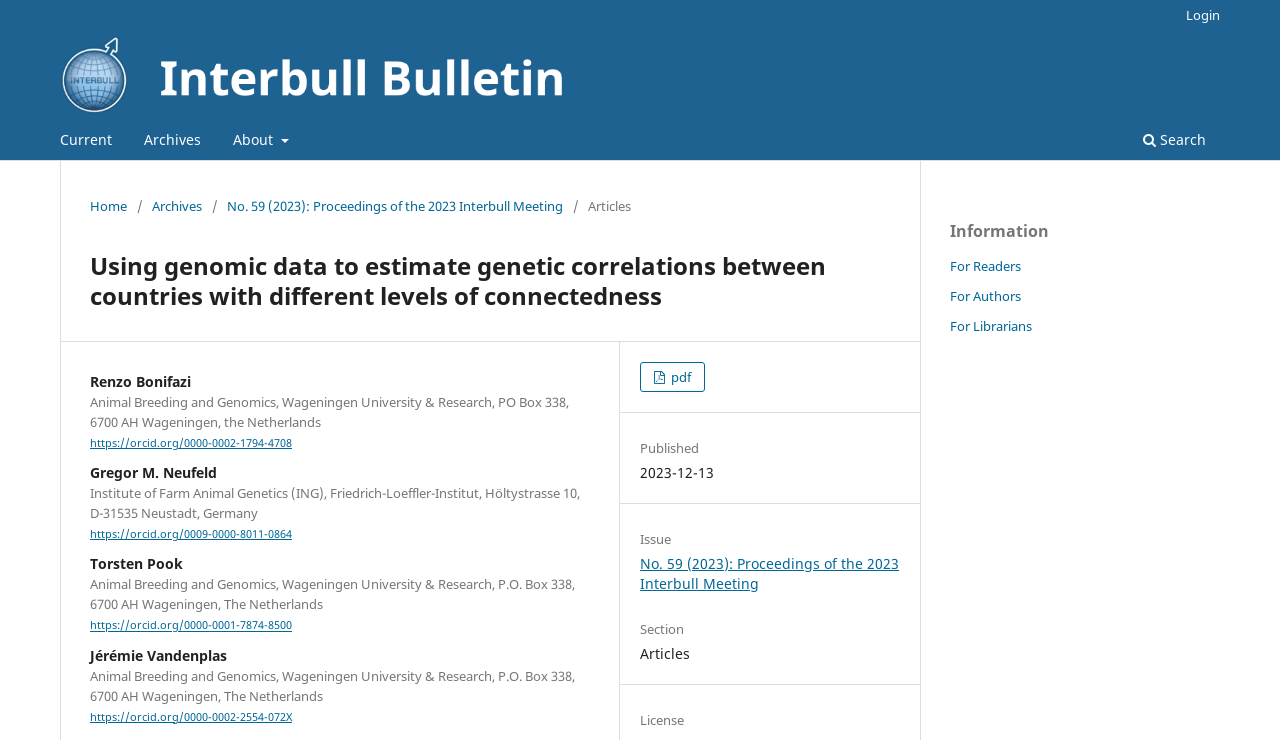Determine the main headline of the webpage and provide its text.

Using genomic data to estimate genetic correlations between countries with different levels of connectedness